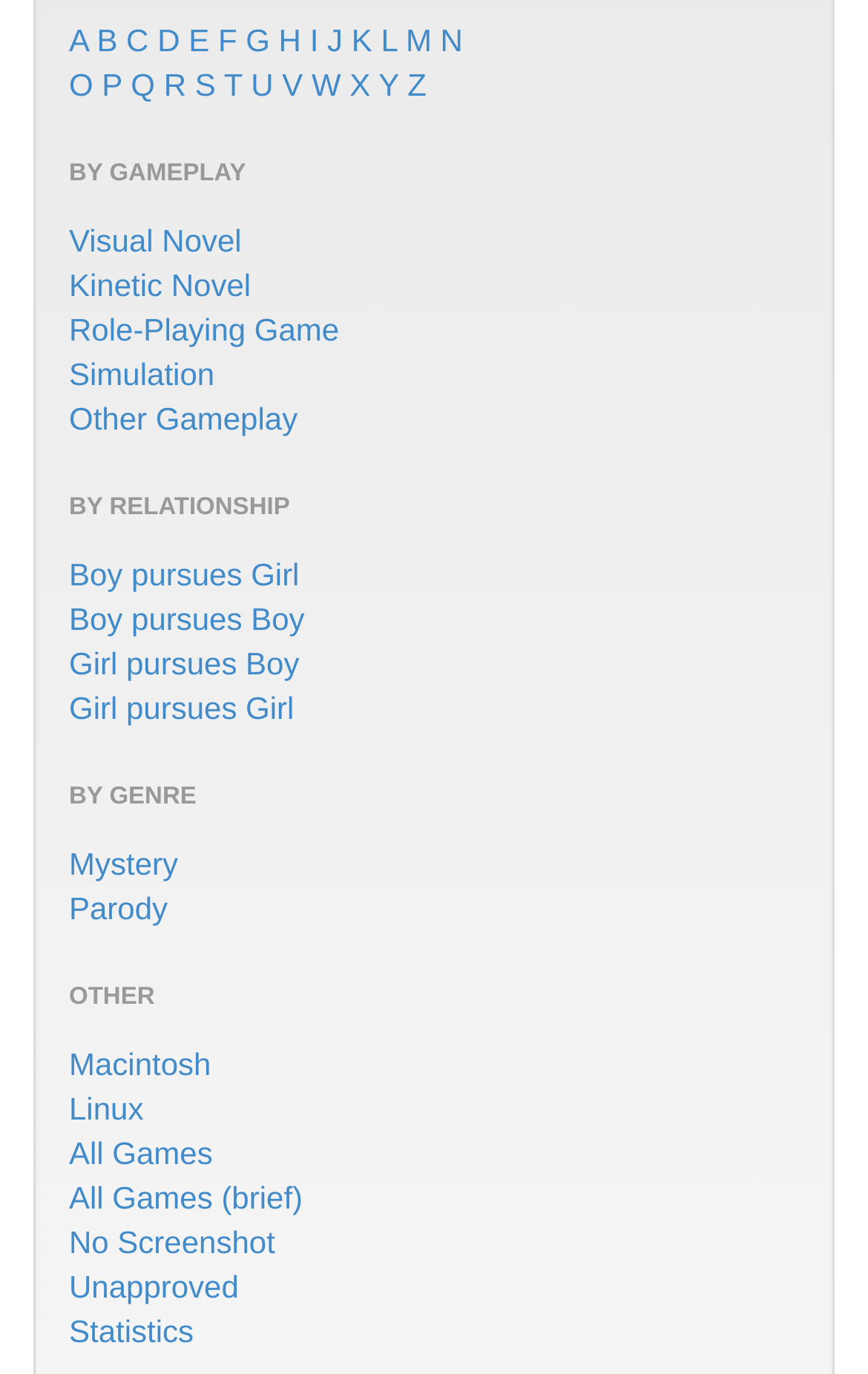Extract the bounding box coordinates for the UI element described as: "Boy pursues Boy".

[0.079, 0.437, 0.351, 0.463]